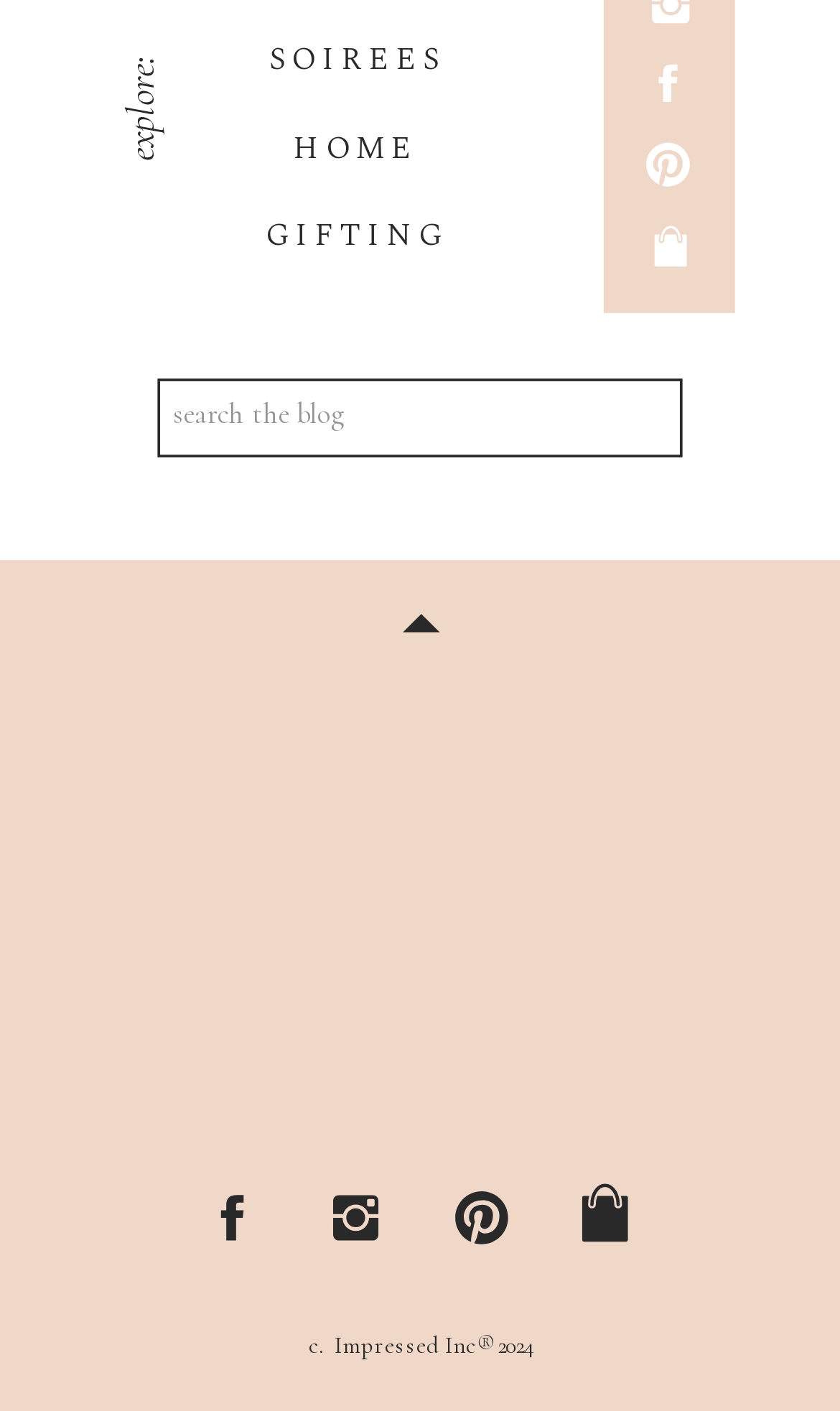Pinpoint the bounding box coordinates of the area that should be clicked to complete the following instruction: "Go to the GIFTING page". The coordinates must be given as four float numbers between 0 and 1, i.e., [left, top, right, bottom].

[0.241, 0.15, 0.609, 0.181]